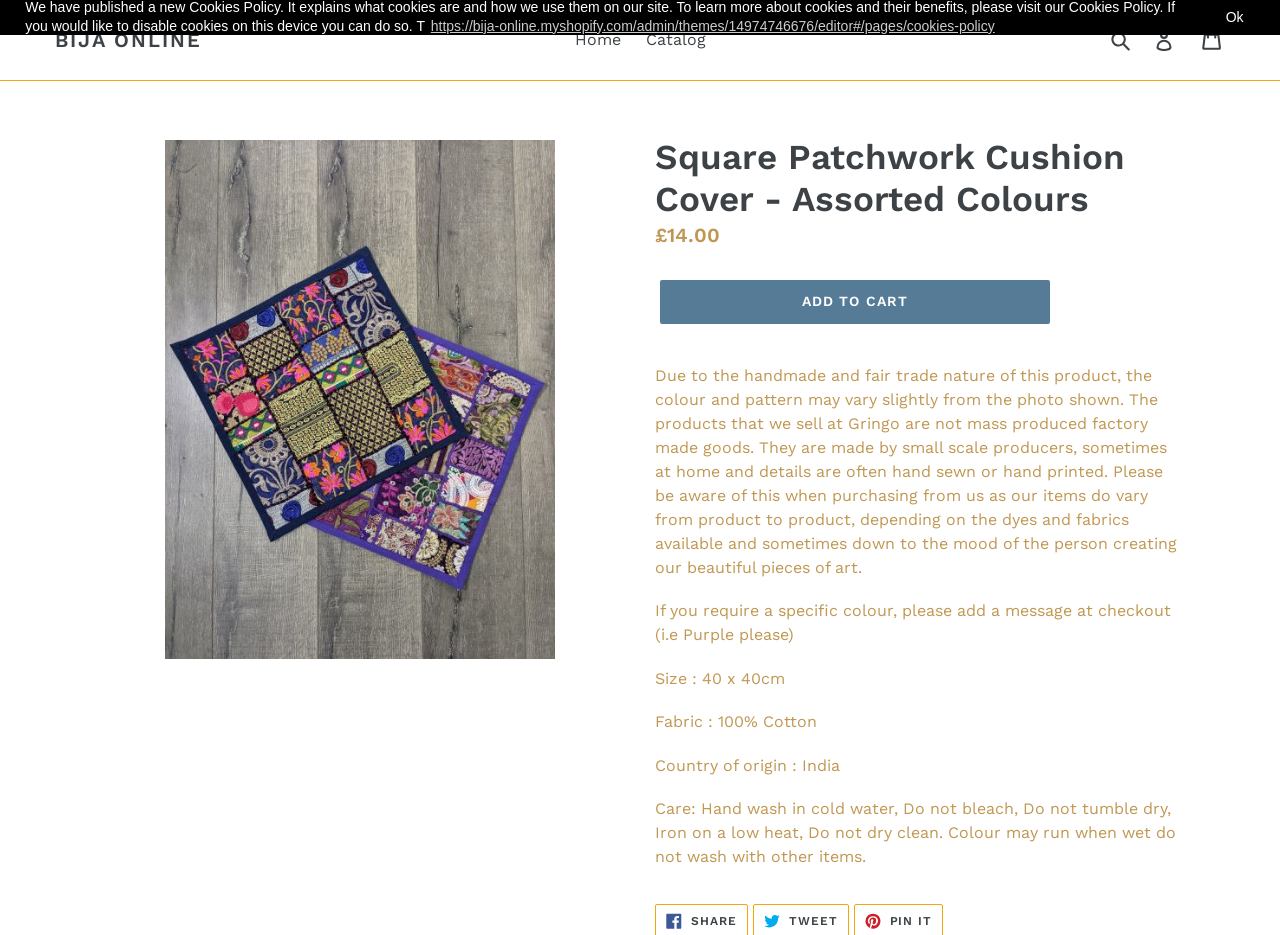Summarize the webpage in an elaborate manner.

This webpage is about a product, specifically a Square Patchwork Cushion Cover, available in assorted colors. At the top left corner, there is a navigation menu with links to "BIJA ONLINE", "Home", "Catalog", and a search bar with a submit button. On the top right corner, there are links to "Log in" and "Cart".

Below the navigation menu, there is a large image of the product, taking up about a third of the page. Next to the image, there is a heading with the product name, followed by the regular price of £14.00. Below the price, there is an "ADD TO CART" button.

Underneath the product information, there is a detailed description of the product, explaining that it is handmade and fair trade, and that the color and pattern may vary slightly from the photo shown. The description also provides information about the product's materials, size, country of origin, and care instructions.

At the bottom of the page, there are some additional links and buttons, including a link to a cookies policy page, a "Deny" button, and an "Ok" button.